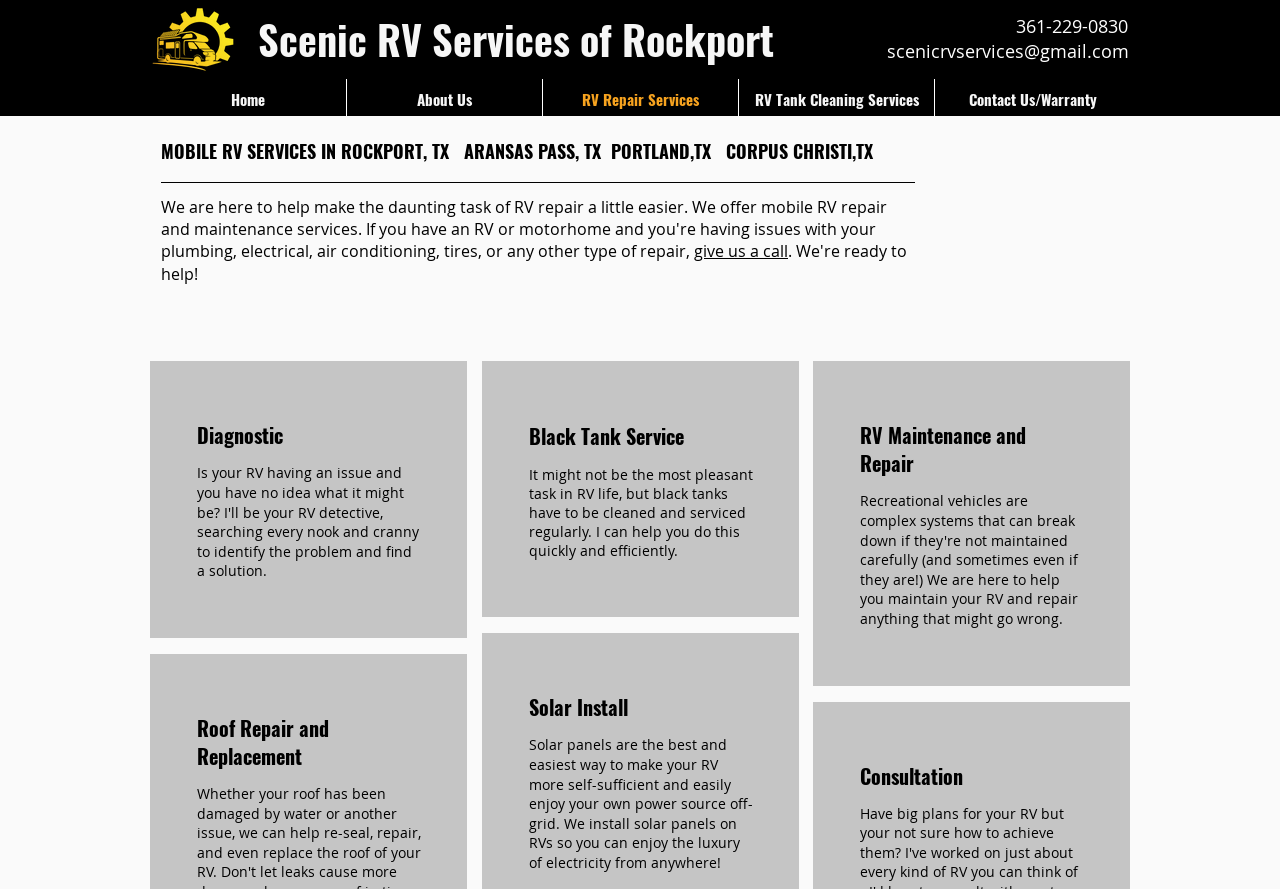What is the email address of Scenic RV Services?
Using the image as a reference, give a one-word or short phrase answer.

scenicrvservices@gmail.com